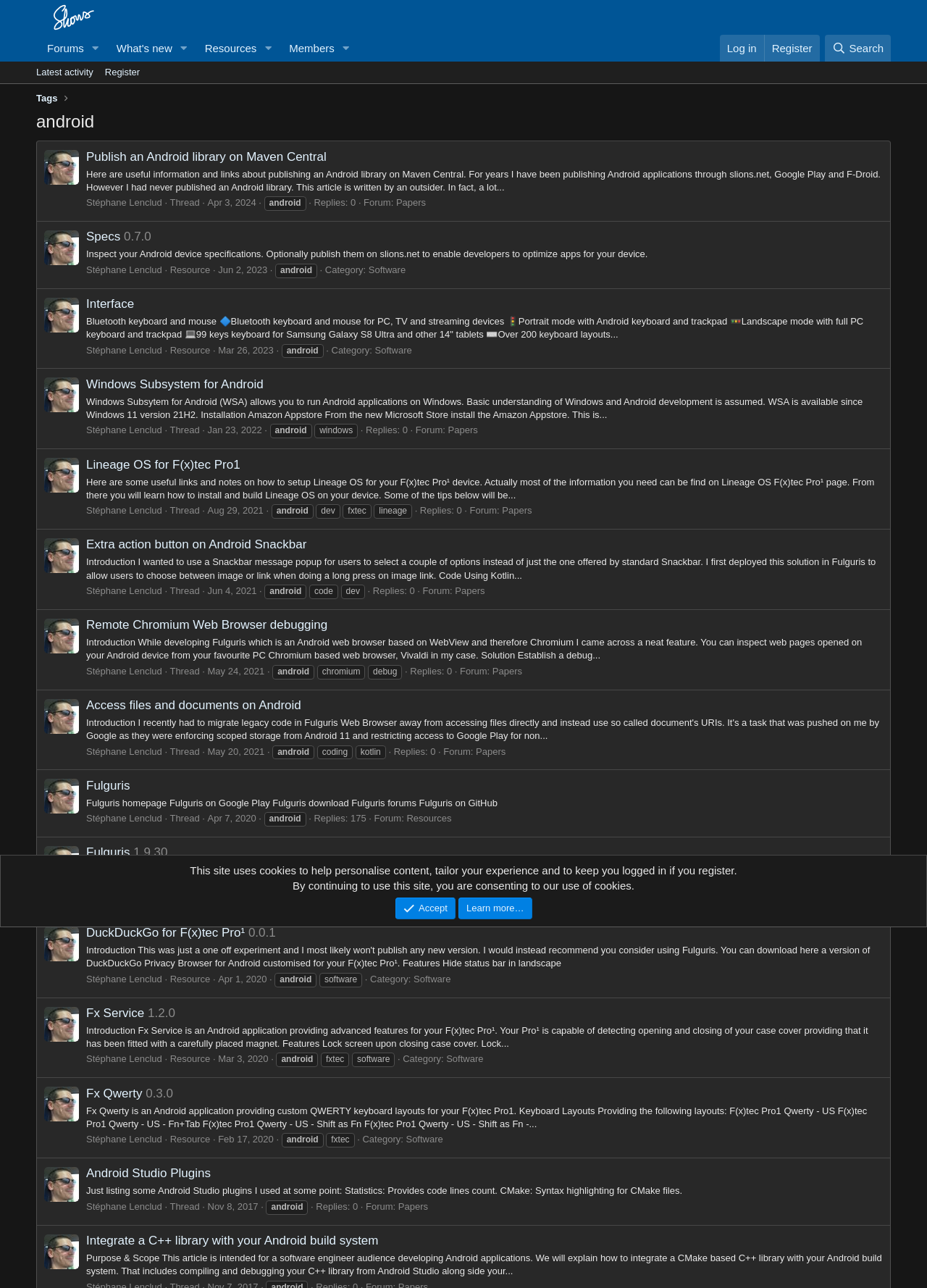Please pinpoint the bounding box coordinates for the region I should click to adhere to this instruction: "View the 'Publish an Android library on Maven Central' article".

[0.093, 0.115, 0.952, 0.128]